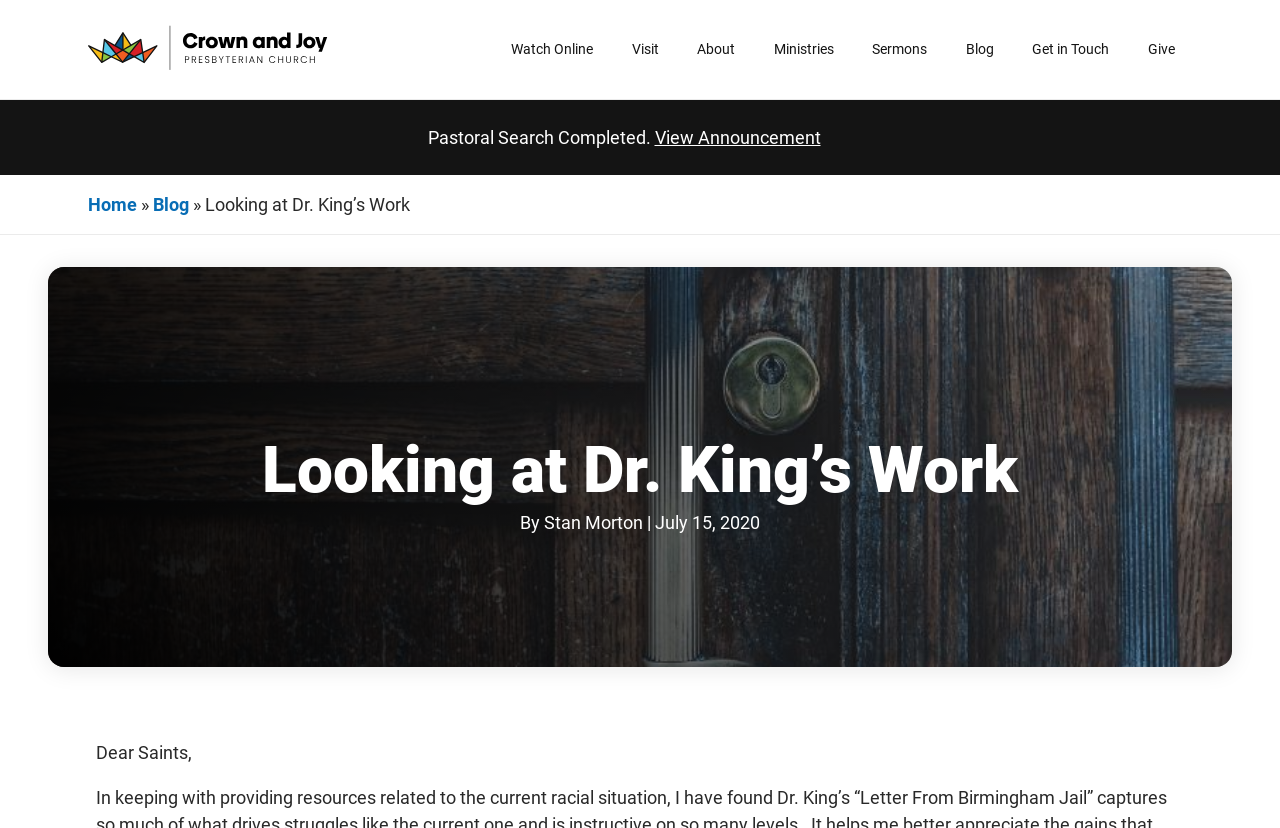Give an in-depth explanation of the webpage layout and content.

The webpage appears to be a blog post from Crown and Joy Presbyterian Church. At the top left, there is a link to the church's homepage, accompanied by a small image of the church's logo. To the right of the logo, there are several links to different sections of the website, including "Watch Online", "Visit", "About", "Ministries", "Sermons", "Blog", "Get in Touch", and "Give".

Below the navigation links, there is a brief announcement about a pastoral search being completed, with a link to view the announcement. On the same line, there is a link to the "Home" page, followed by a "»" symbol, and then a link to the "Blog" section.

The main content of the page is a blog post titled "Looking at Dr. King's Work", which is headed by a large header that spans almost the entire width of the page. The title is followed by the author's name, Stan Morton, and the date of the post, July 15, 2020. The blog post begins with the text "Dear Saints,".